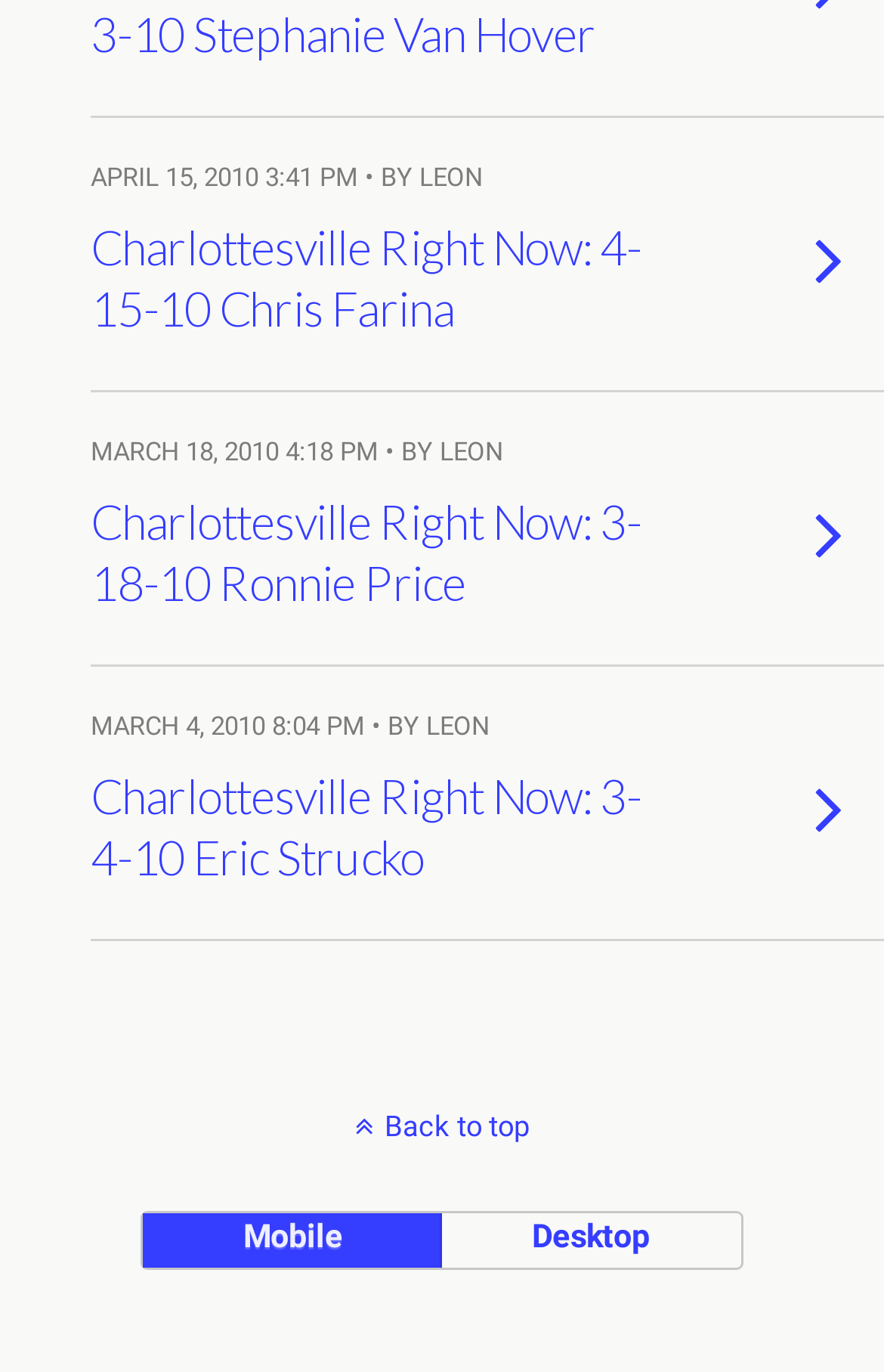Based on the provided description, "desktop", find the bounding box of the corresponding UI element in the screenshot.

[0.497, 0.884, 0.837, 0.924]